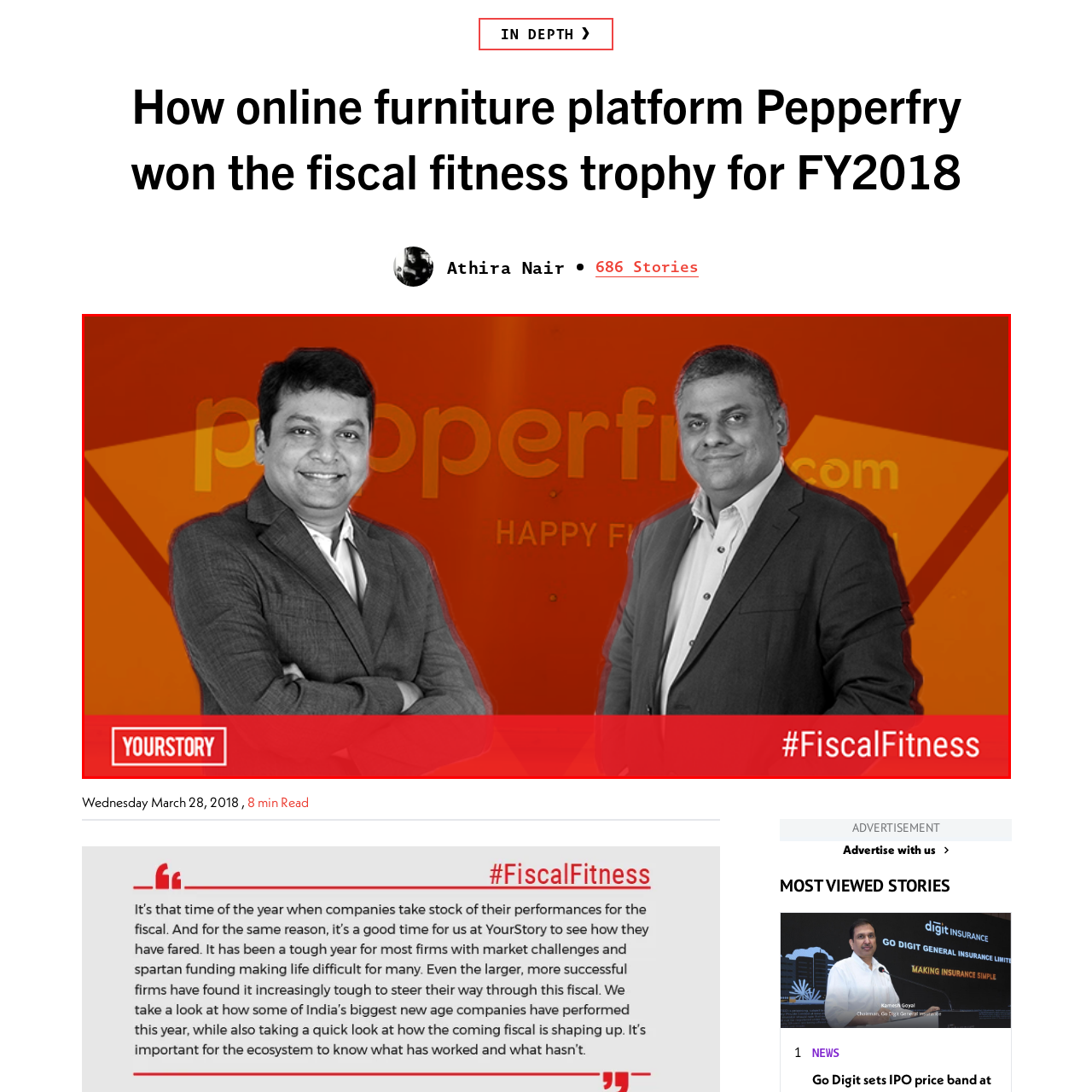Generate an elaborate caption for the image highlighted within the red boundary.

In the image, two prominent figures are showcased against a vibrant orange backdrop featuring the logo of Pepperfry, an online furniture marketplace. The left figure exudes a sense of approachability, smiling confidently while crossing his arms, dressed in a sleek blazer. On the right, a more reserved pose is taken by the second individual, who is dressed in a button-up shirt and blazer, offering a subtle yet warm smile. The overall composition emphasizes themes of empowerment and collaboration as they represent Pepperfry's recognition in achieving fiscal fitness for the fiscal year 2018. Boldly displayed at the bottom is the hashtag #FiscalFitness along with the branding "YOURSTORY," indicating a focus on entrepreneurial success and innovation in the furniture sector. This image captures the essence of leadership within a thriving digital marketplace.